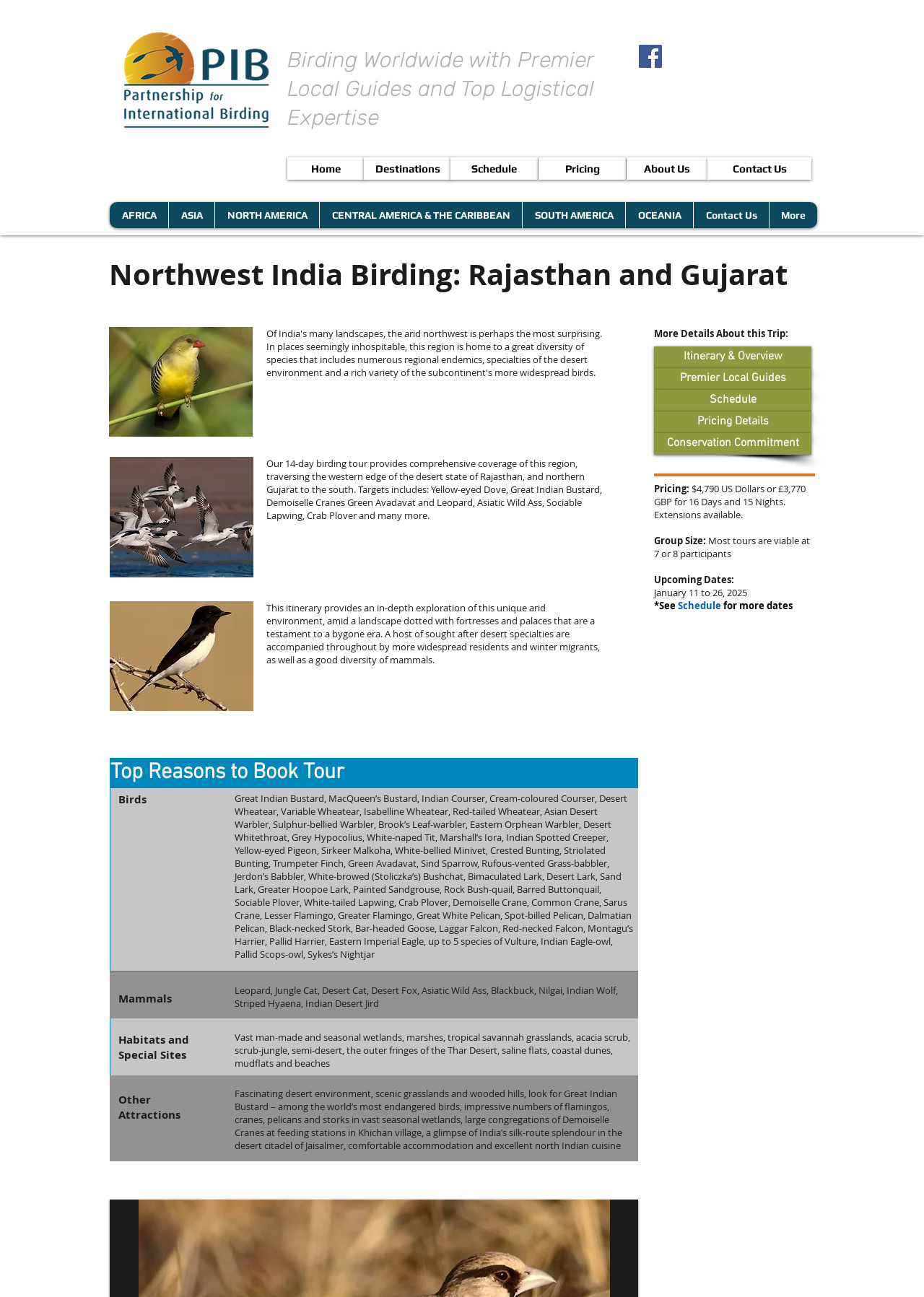What is the name of the desert state mentioned in the webpage?
Kindly offer a comprehensive and detailed response to the question.

I found the answer by looking at the text section that describes the birding tour, where it mentions 'the western edge of the desert state of Rajasthan'.